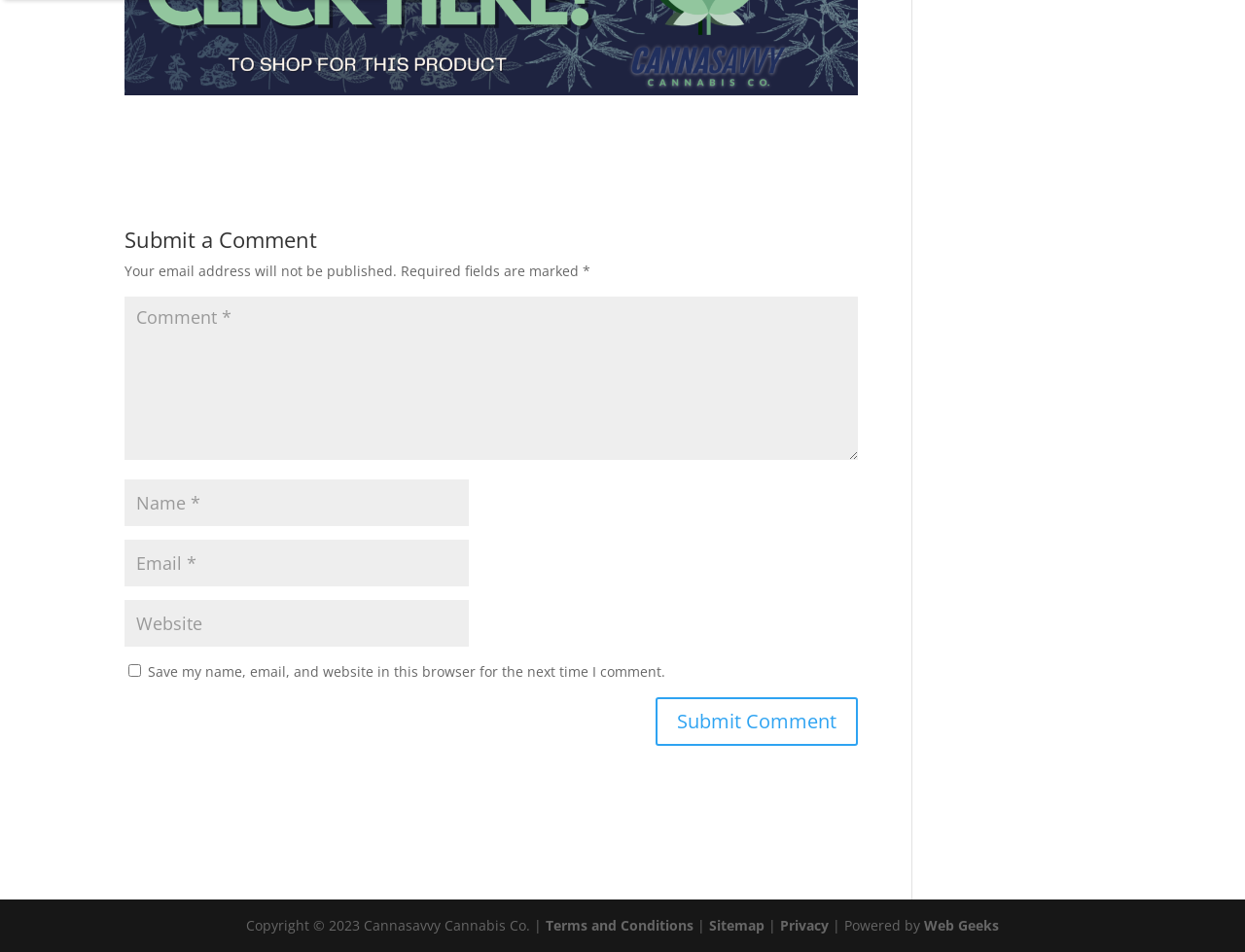Locate the bounding box coordinates of the area you need to click to fulfill this instruction: 'Submit a comment'. The coordinates must be in the form of four float numbers ranging from 0 to 1: [left, top, right, bottom].

[0.527, 0.733, 0.689, 0.784]